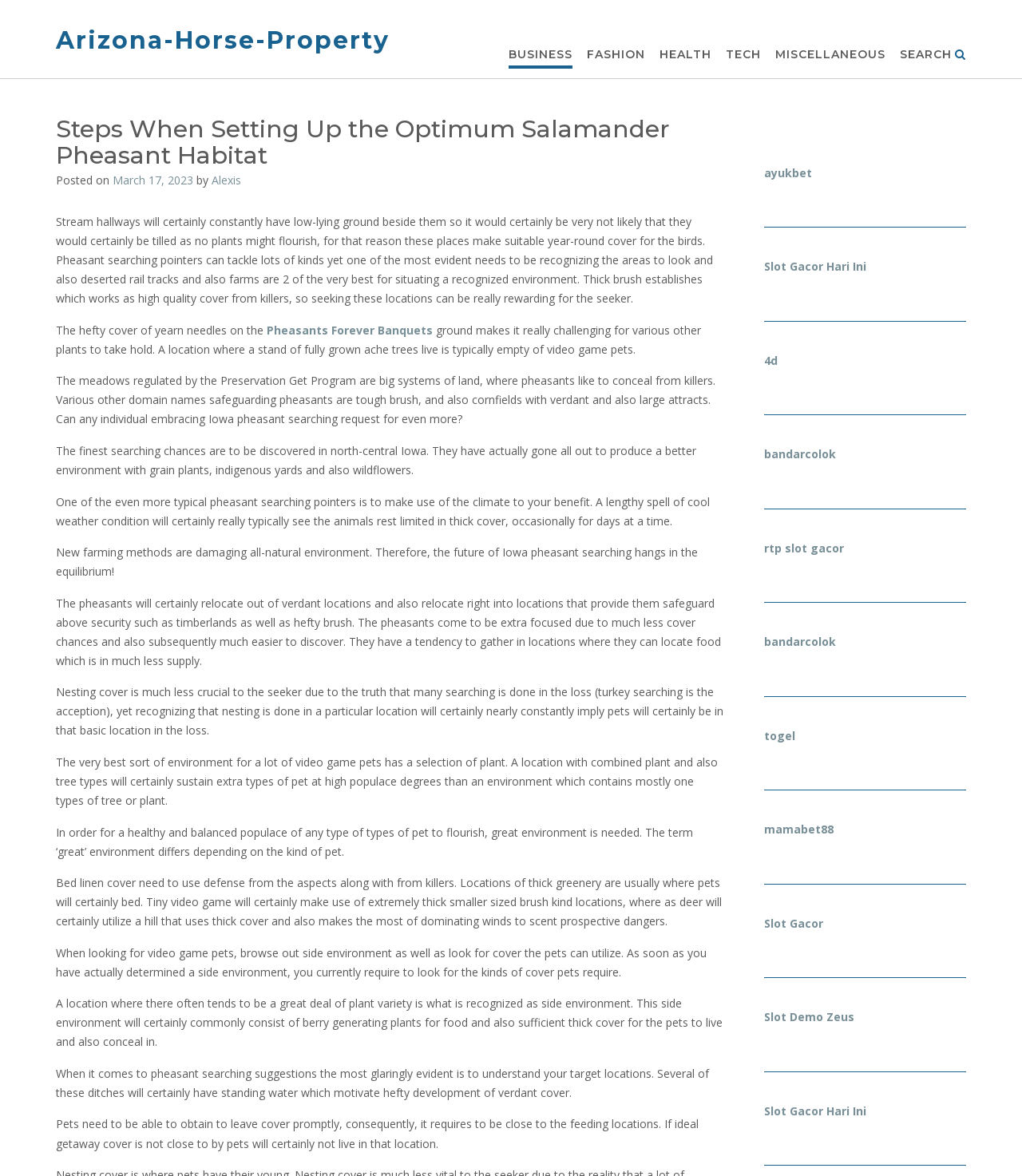What is the topic of the article?
Using the information from the image, provide a comprehensive answer to the question.

Based on the content of the webpage, it appears that the article is discussing the steps to set up an optimal salamander pheasant habitat, providing tips and information on how to create a suitable environment for pheasants.